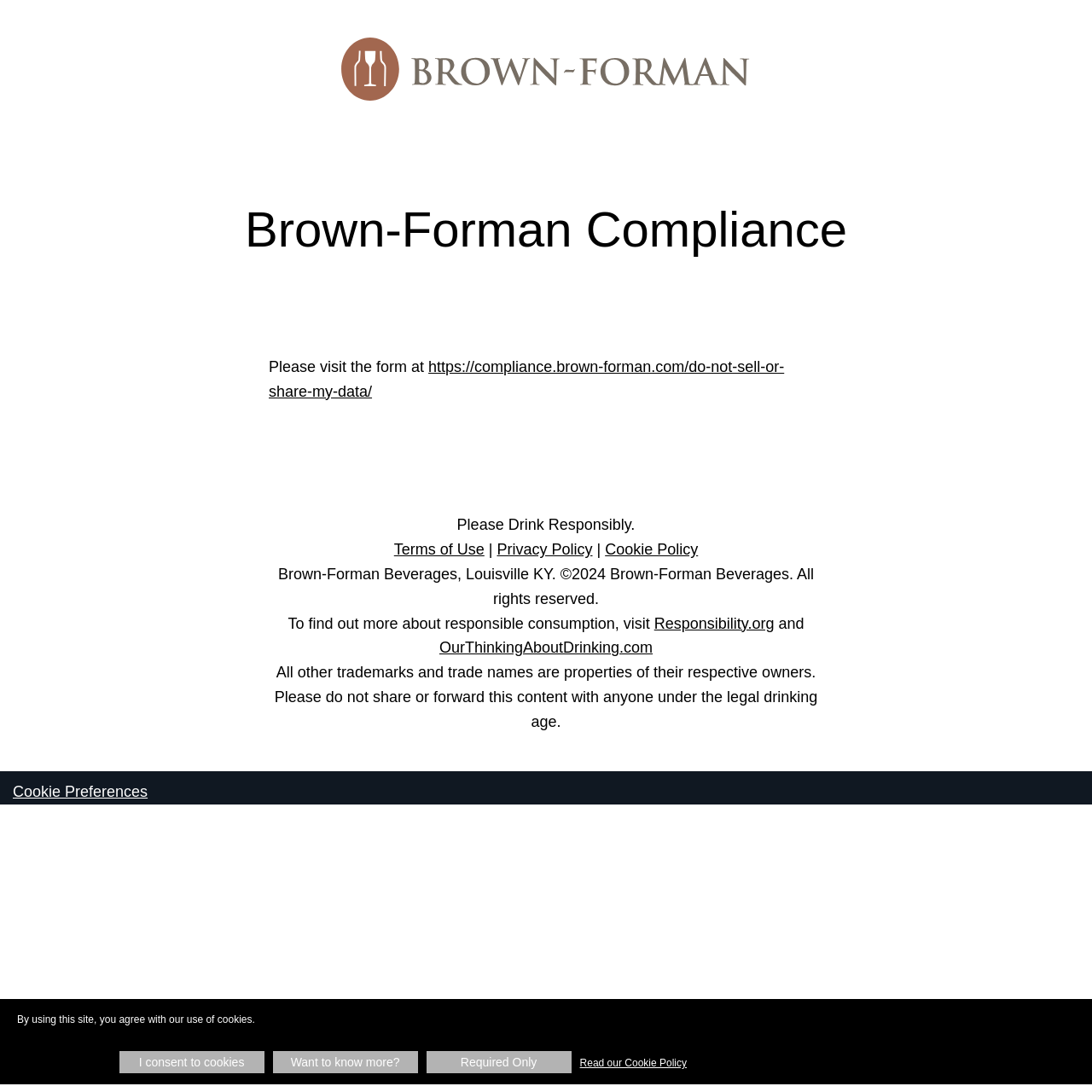Please identify the bounding box coordinates of where to click in order to follow the instruction: "Go to the form at https://compliance.brown-forman.com/do-not-sell-or-share-my-data/".

[0.246, 0.328, 0.718, 0.366]